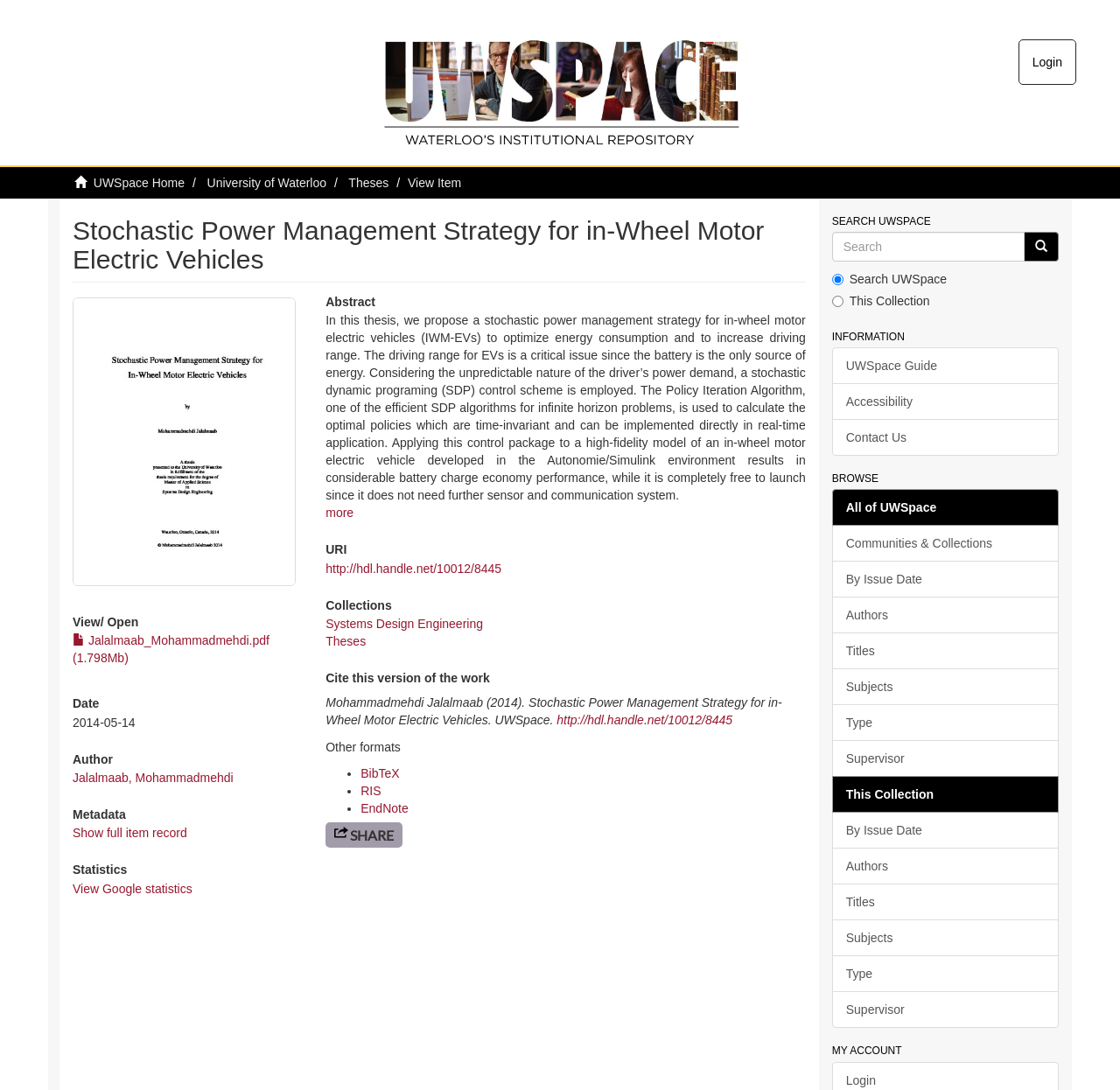Refer to the image and provide an in-depth answer to the question:
Who is the author of this thesis?

The author of this thesis can be found in the link element with the text 'Jalalmaab, Mohammadmehdi' which is located under the 'Author' heading.